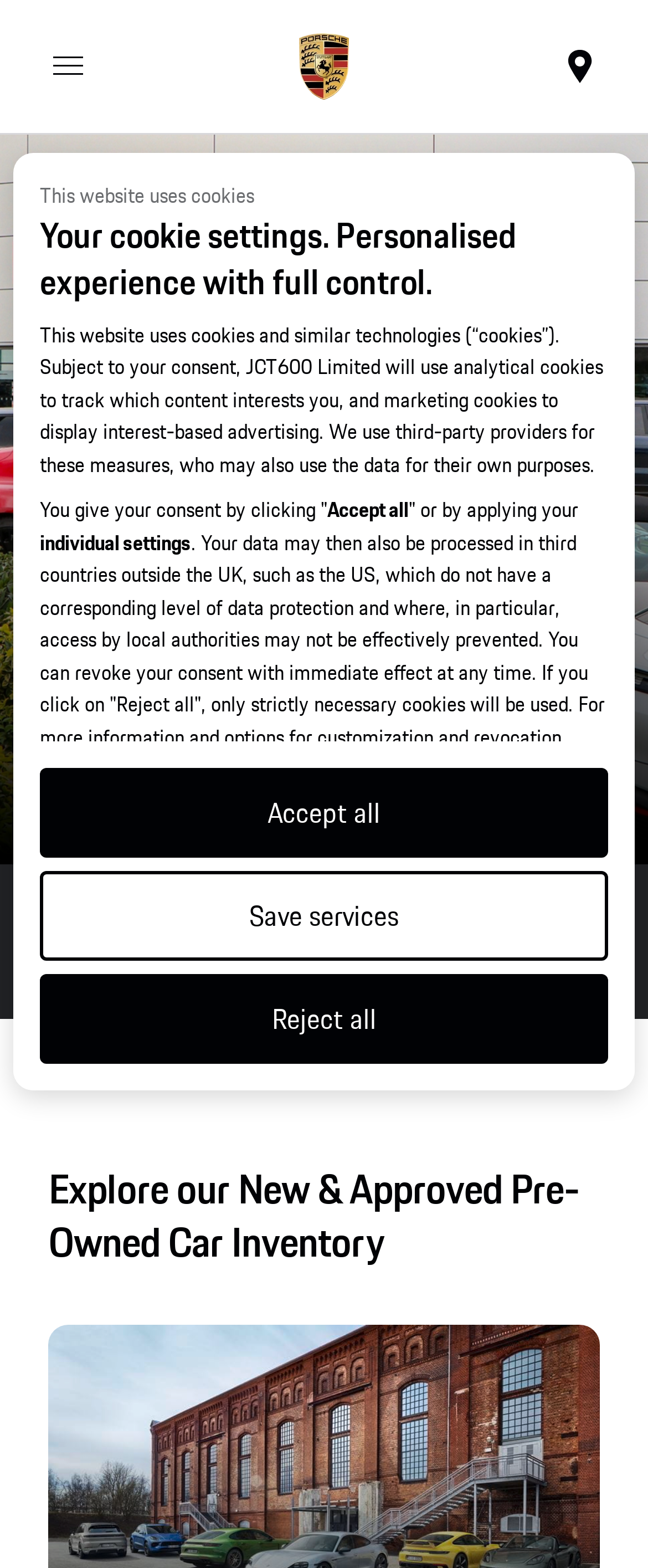Extract the bounding box coordinates for the UI element described by the text: "Book a Service". The coordinates should be in the form of [left, top, right, bottom] with values between 0 and 1.

[0.788, 0.559, 0.979, 0.642]